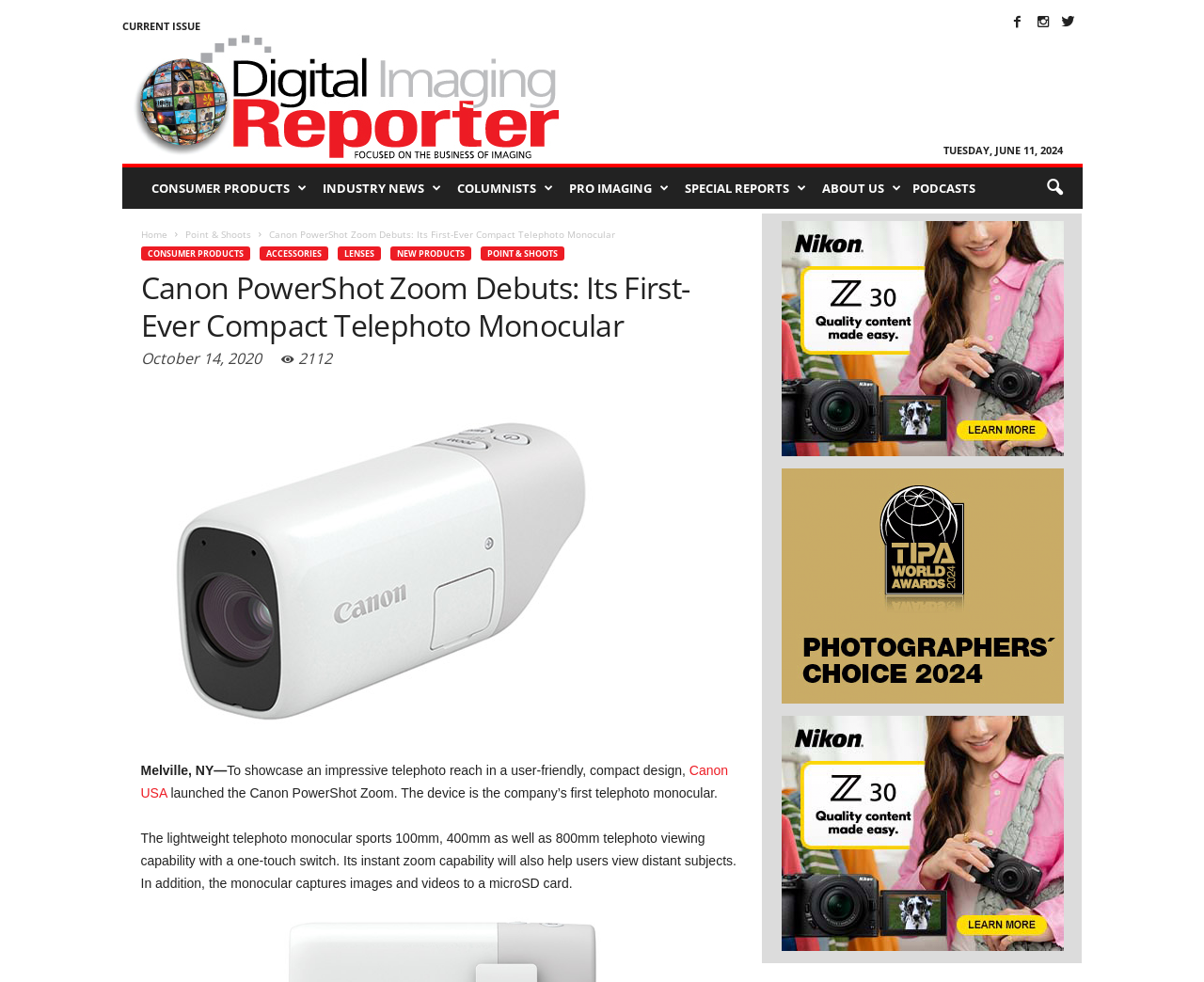Answer this question using a single word or a brief phrase:
What is the telephoto viewing capability of the Canon PowerShot Zoom?

100mm, 400mm, 800mm